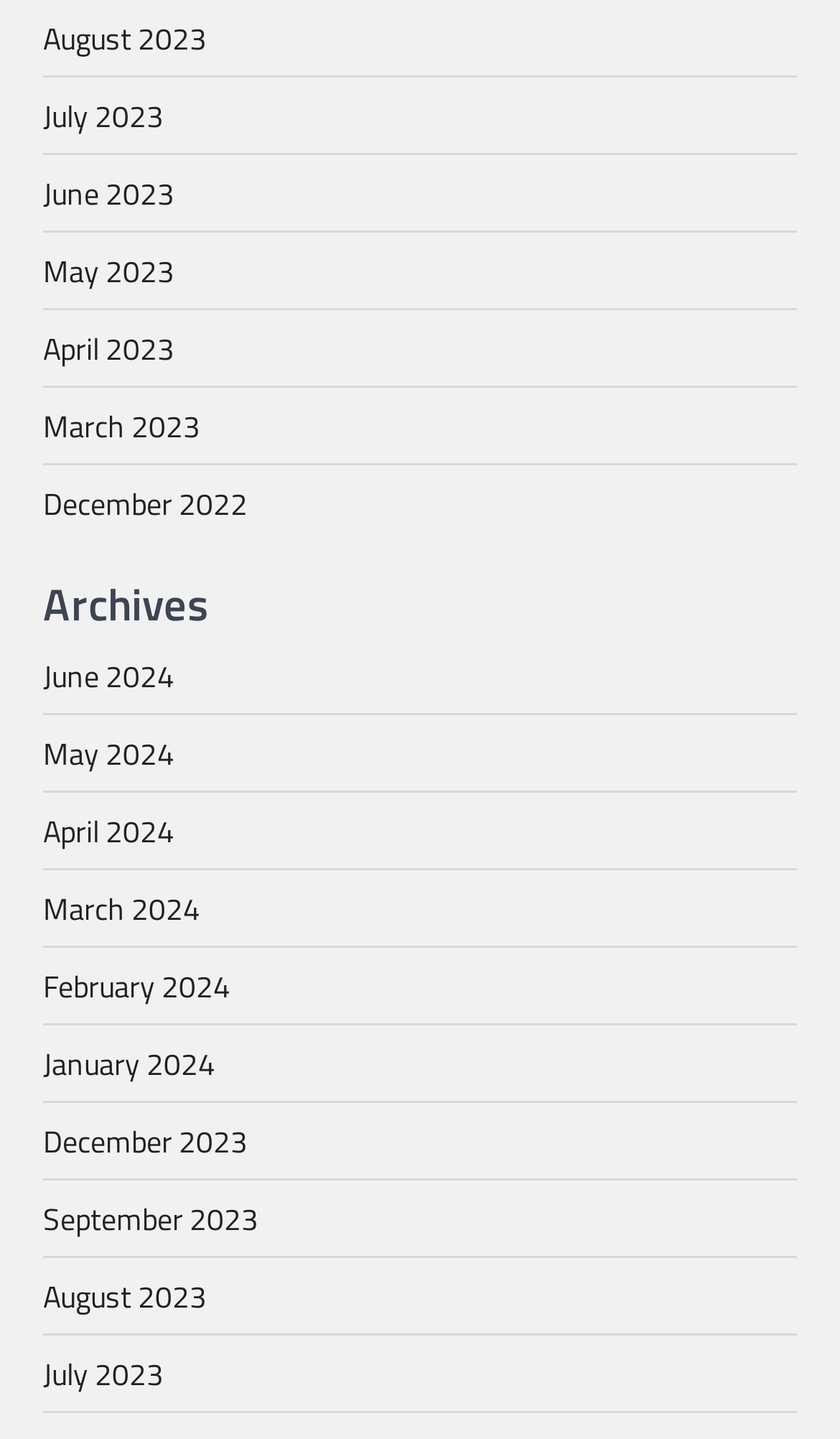What is the earliest month listed?
Refer to the image and respond with a one-word or short-phrase answer.

December 2022